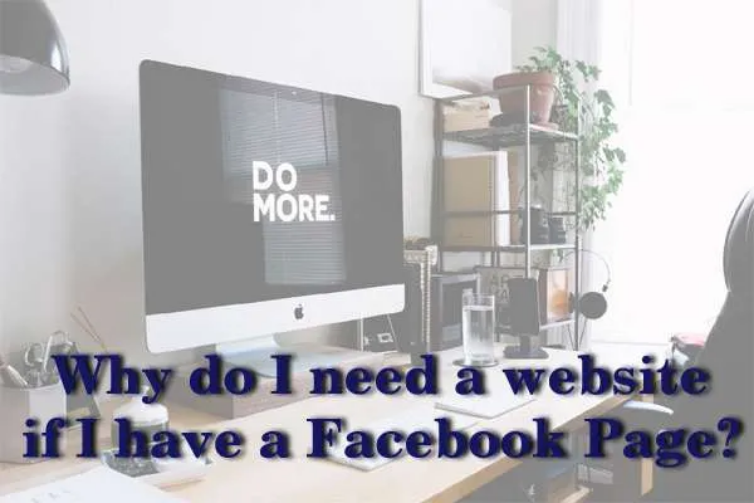Provide a comprehensive description of the image.

The image features a modern workspace setup, prominently displaying an iMac computer with a motivational message on the screen that reads "DO MORE." Below this, in bold blue text, the question "Why do I need a website if I have a Facebook Page?" is posed, inviting viewers to consider the importance of having a dedicated website alongside social media presence. The background reveals various office items, including a plant, a glass of water, and a bookshelf, creating a productive and inspiring atmosphere. This visual is directly linked to a blog discussion addressing the advantages of investing in a website, particularly for small business owners who are often unsure about the necessity of a website when platforms like Facebook are readily available and free to use.